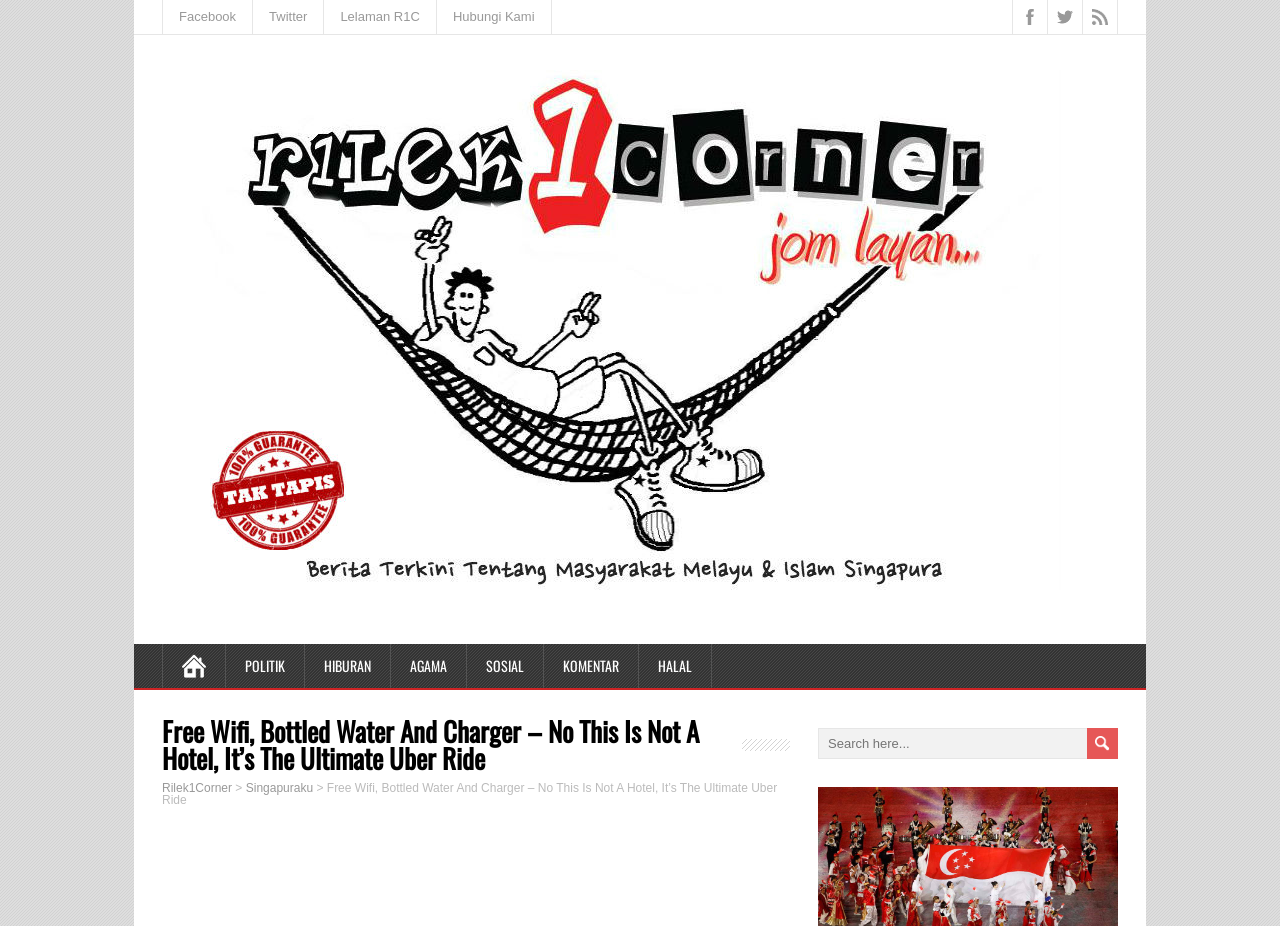Locate the bounding box coordinates of the element you need to click to accomplish the task described by this instruction: "Click on POLITIK link".

[0.177, 0.695, 0.238, 0.743]